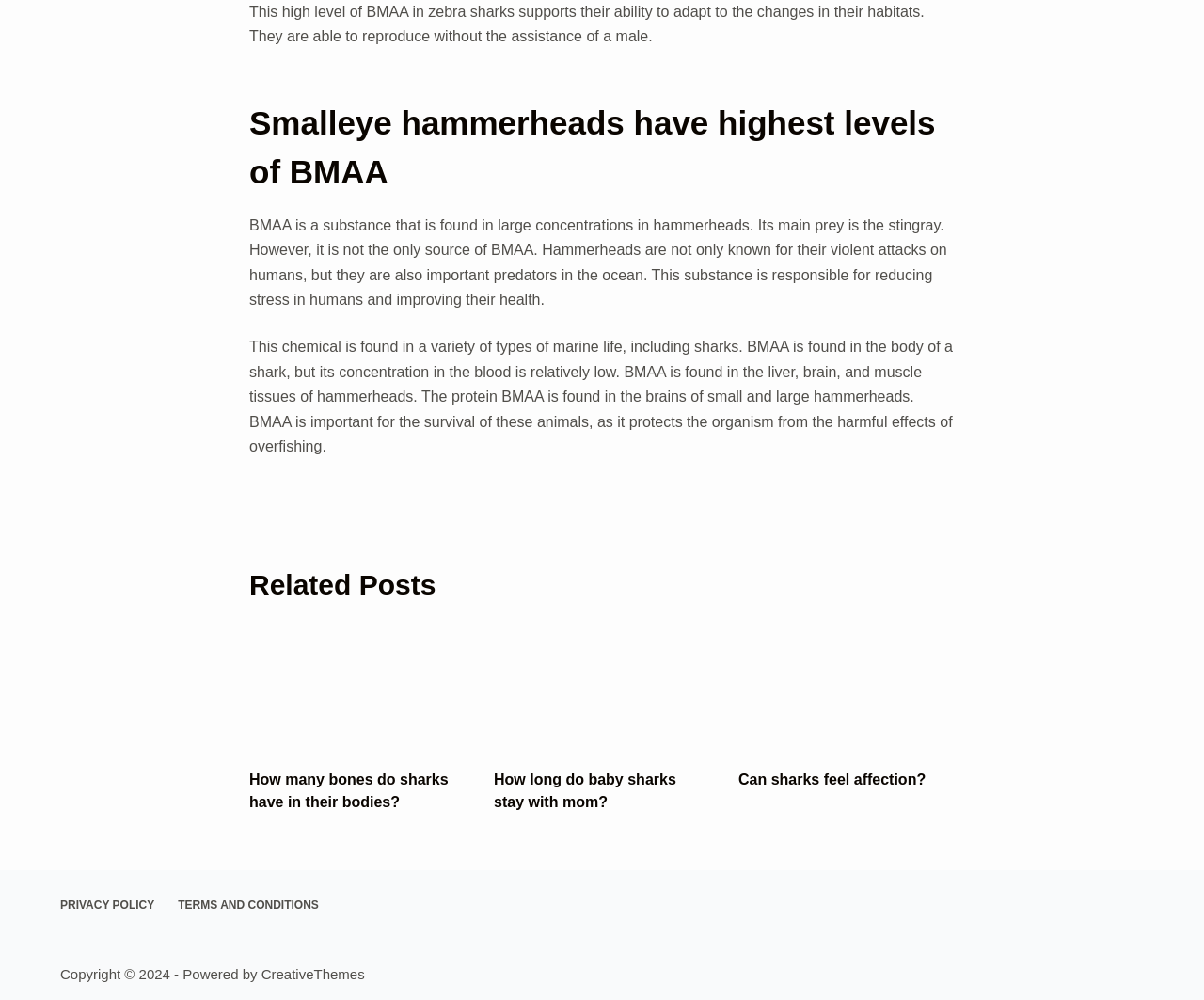Highlight the bounding box coordinates of the region I should click on to meet the following instruction: "View the article about how long do baby sharks stay with mom".

[0.41, 0.625, 0.59, 0.747]